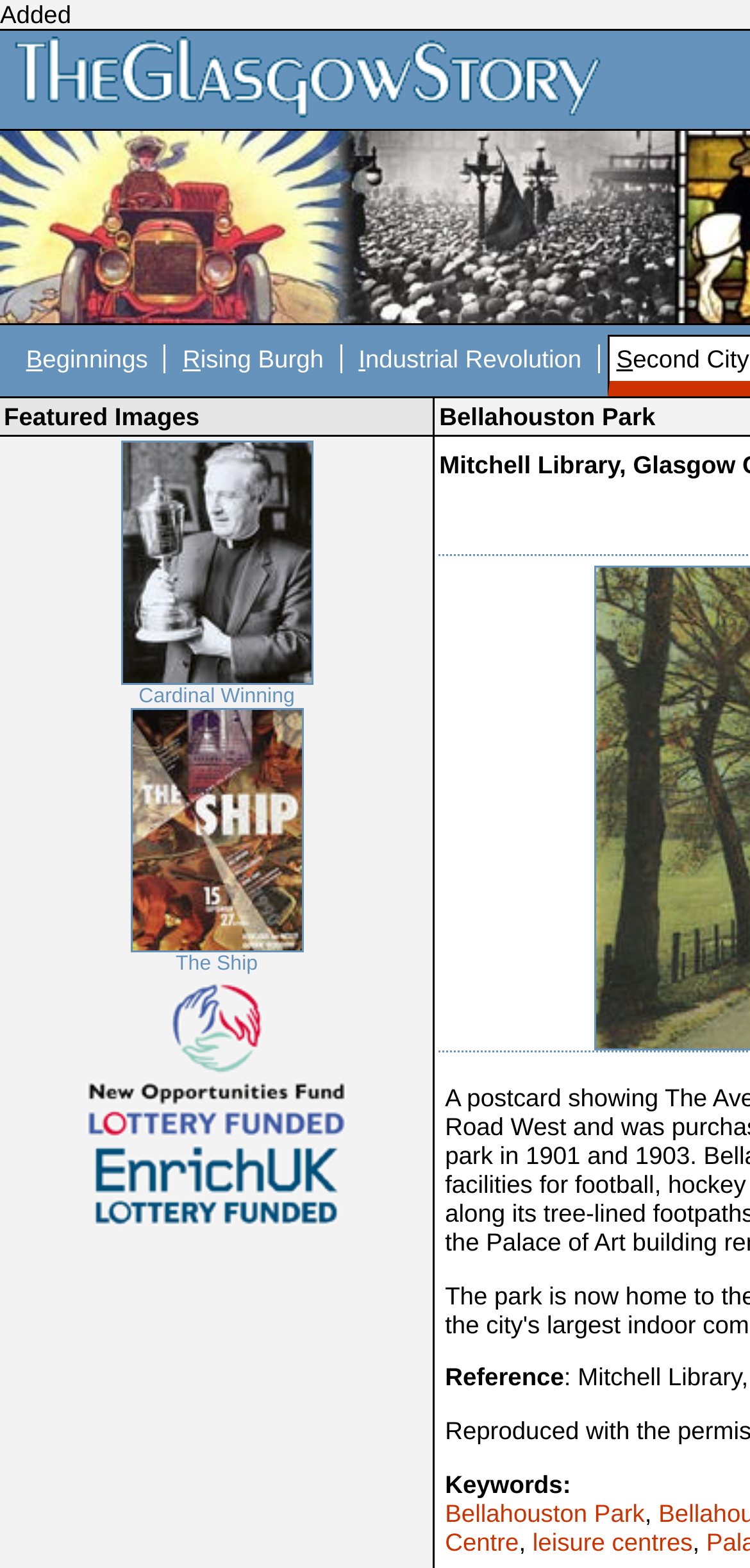Identify the bounding box coordinates of the specific part of the webpage to click to complete this instruction: "Read about 'Bellahouston Park'".

[0.593, 0.956, 0.86, 0.974]